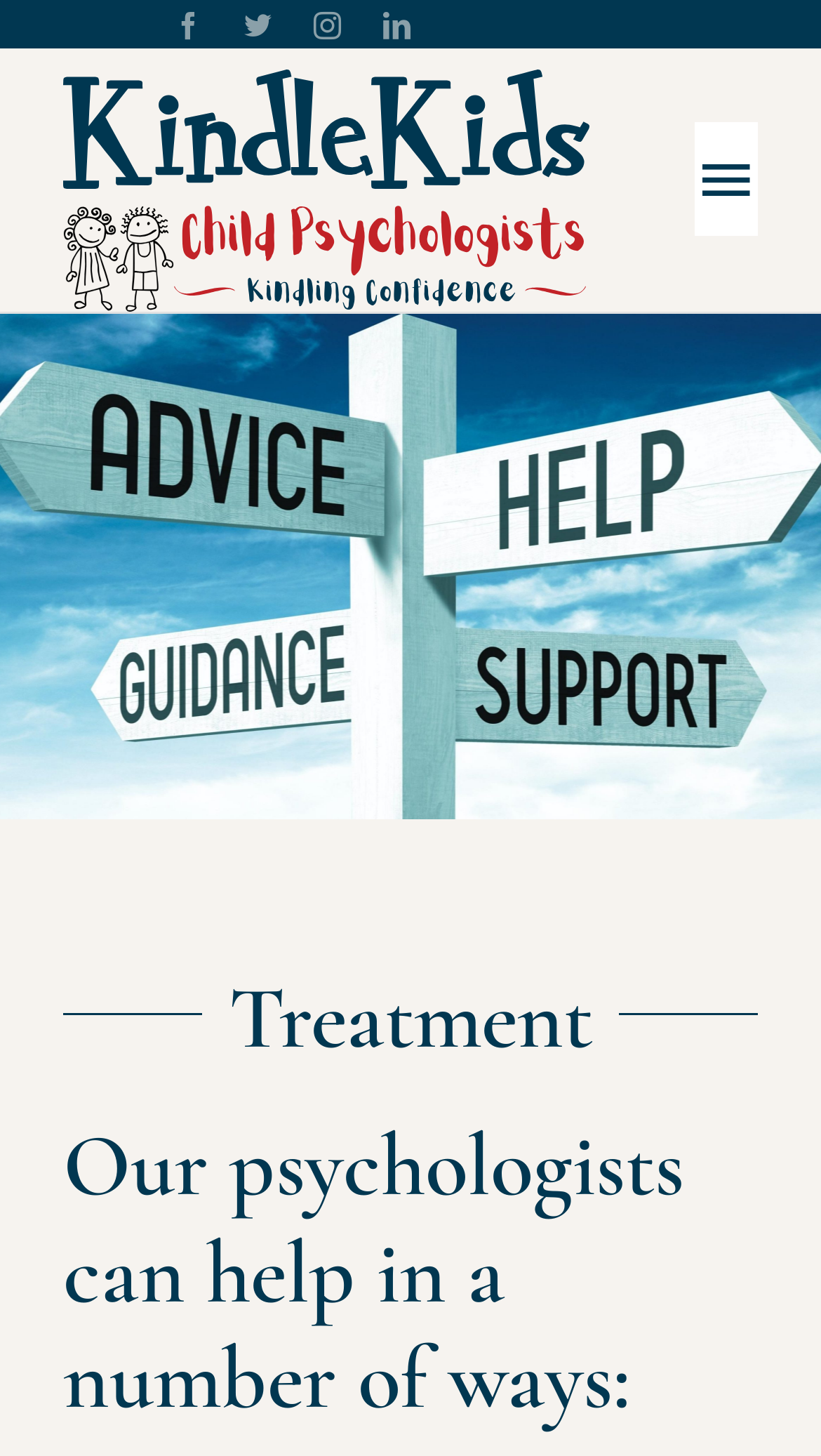How many main menu items are there?
Observe the image and answer the question with a one-word or short phrase response.

8